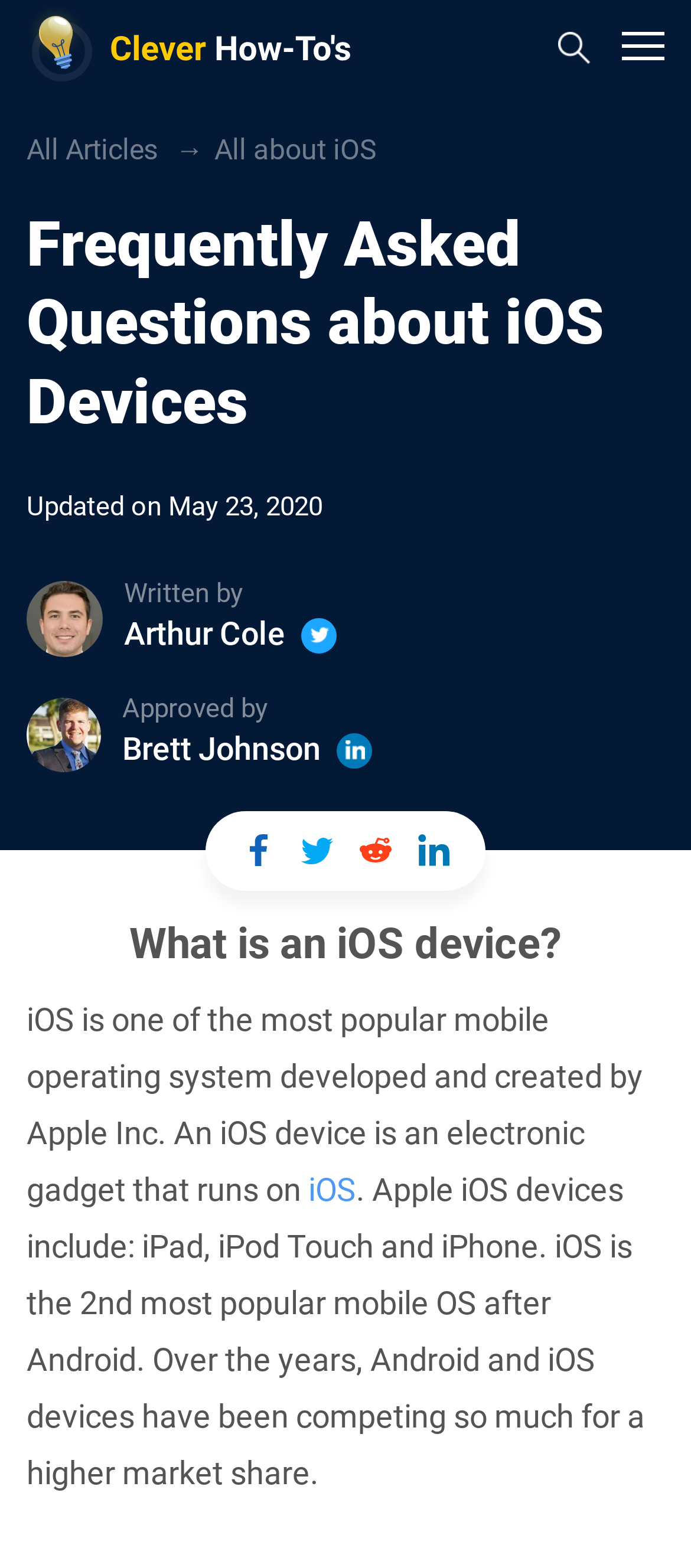Please provide a brief answer to the question using only one word or phrase: 
What is the date of the last update?

May 23, 2020